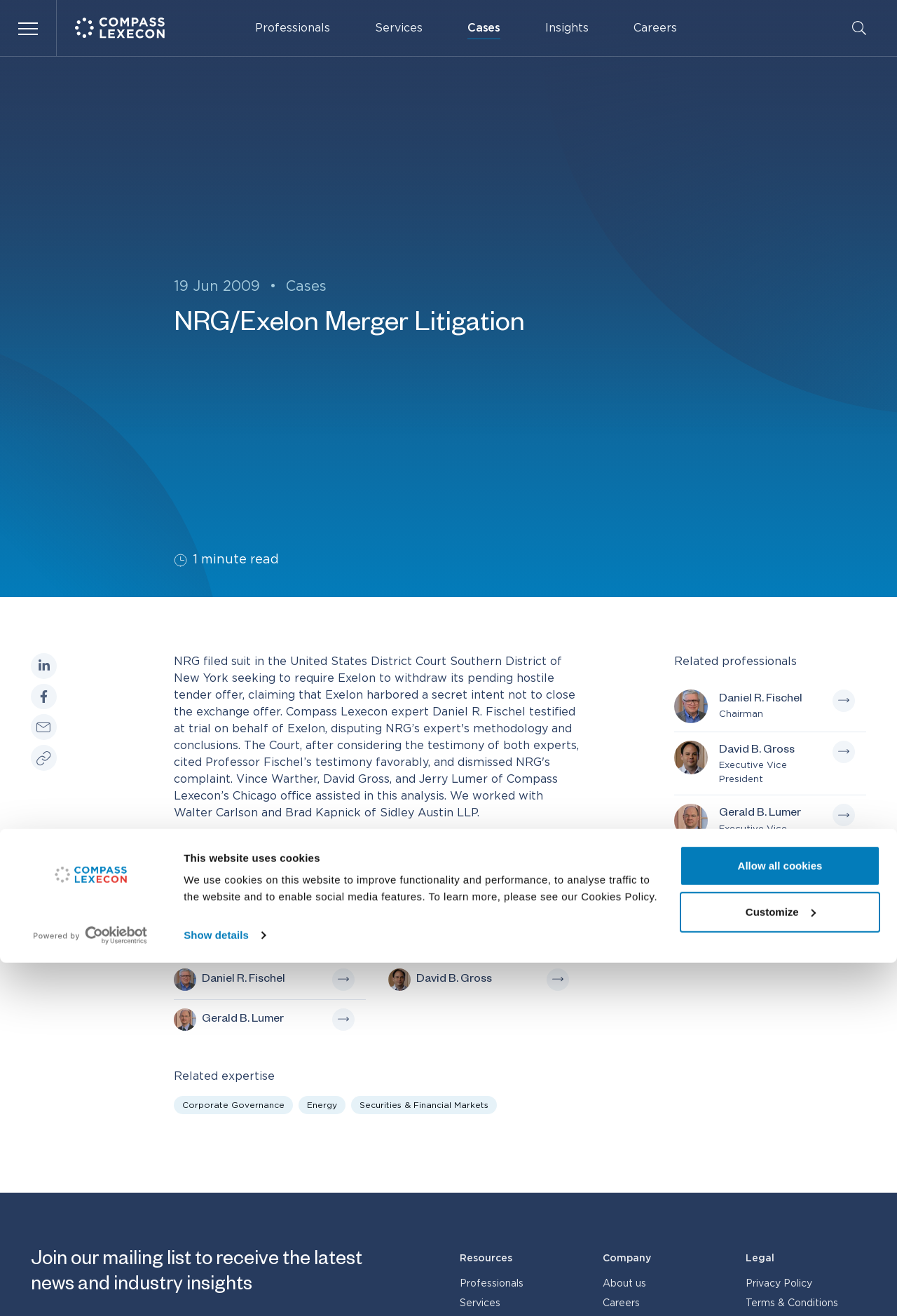Carefully observe the image and respond to the question with a detailed answer:
What is the profession of Daniel R. Fischel?

I found the answer by looking at the link 'Daniel R. Fischel Chairman' under the 'Related professionals' section, which suggests that he is a chairman.